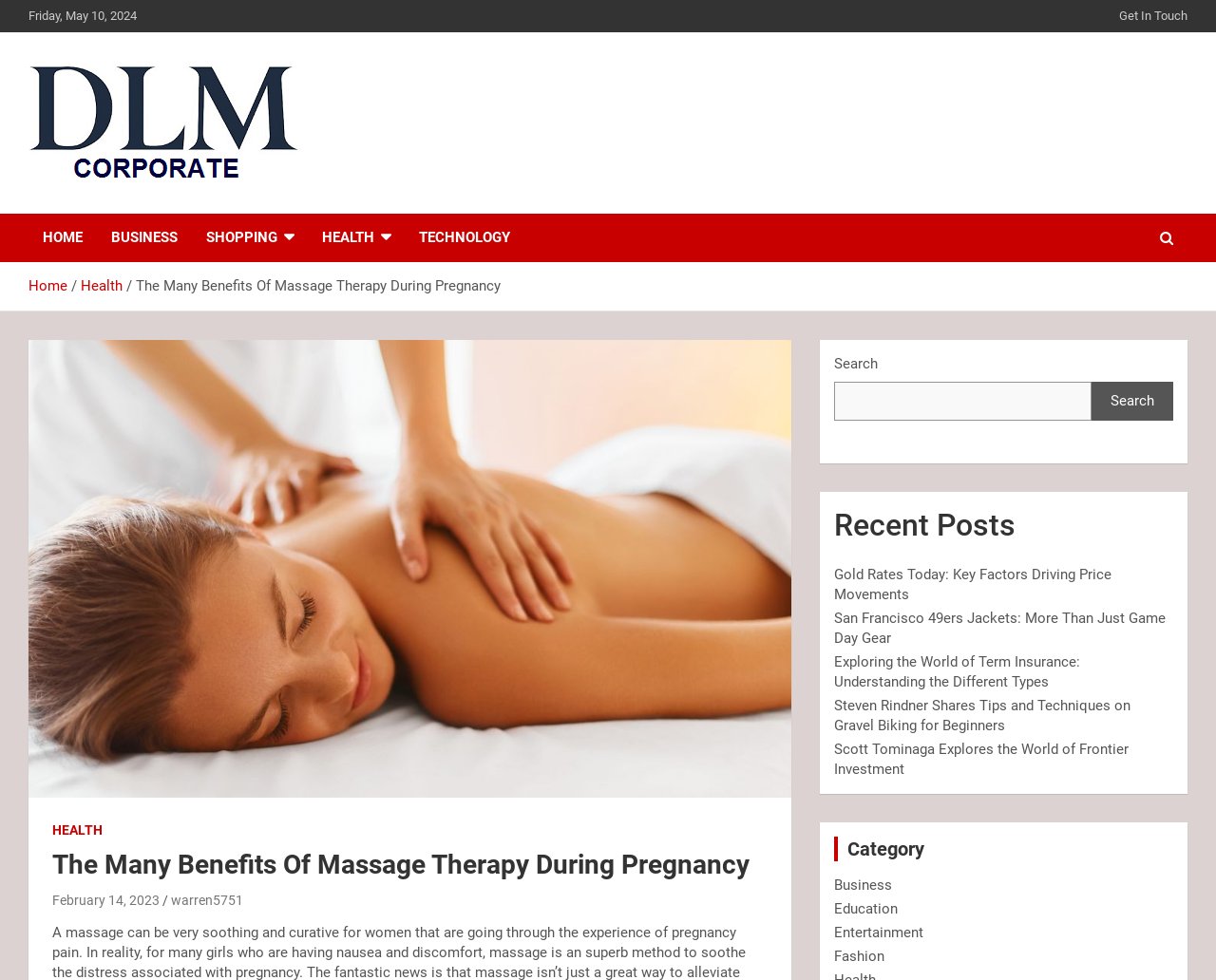Generate the main heading text from the webpage.

The Many Benefits Of Massage Therapy During Pregnancy